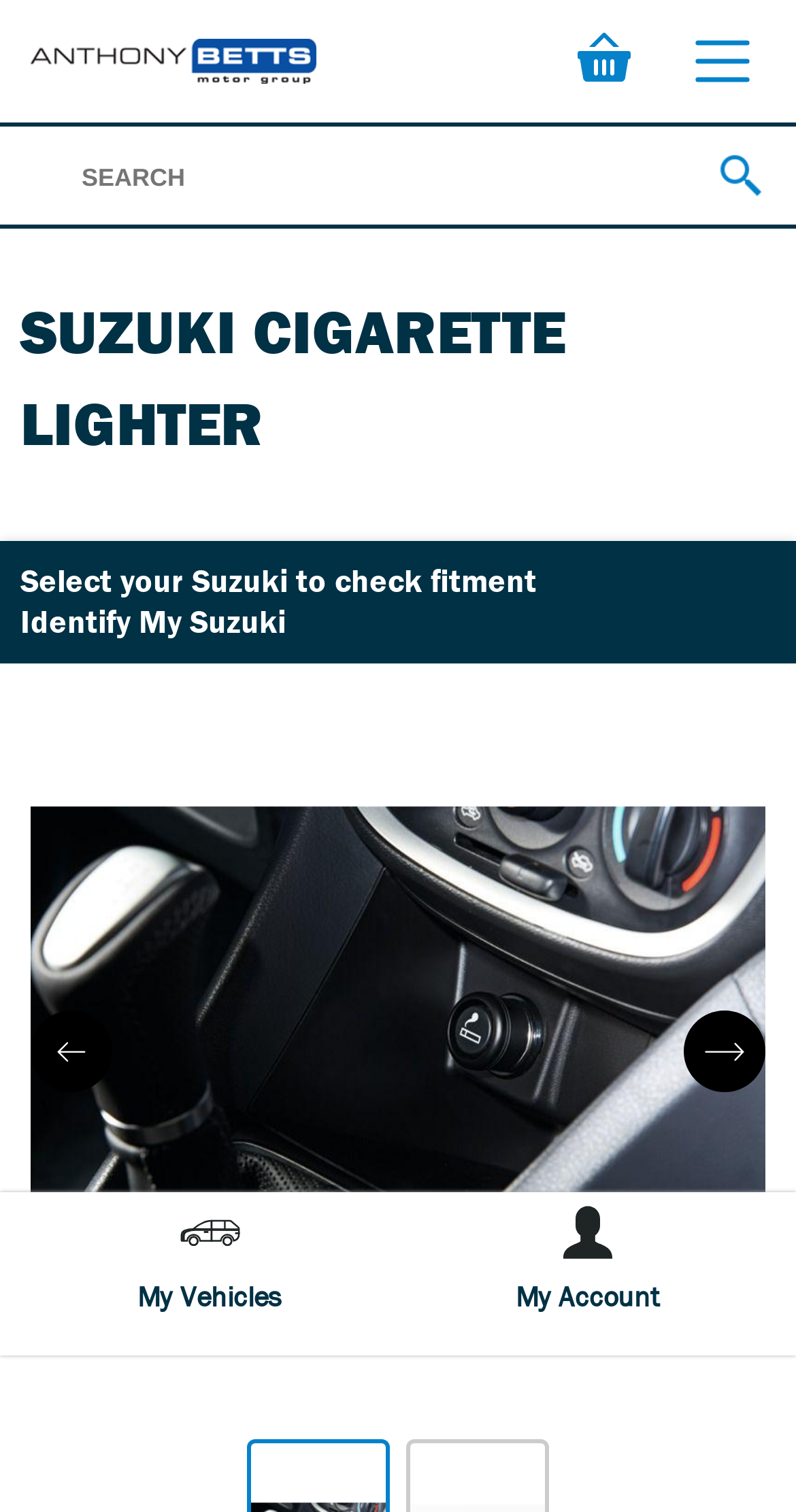Is there a way to log in to an account on this webpage?
Look at the screenshot and provide an in-depth answer.

The presence of a link element with the text 'My Account' suggests that users can log in to their account on this webpage. Additionally, the 'My Vehicles' static text element implies that users can access their vehicle information after logging in.